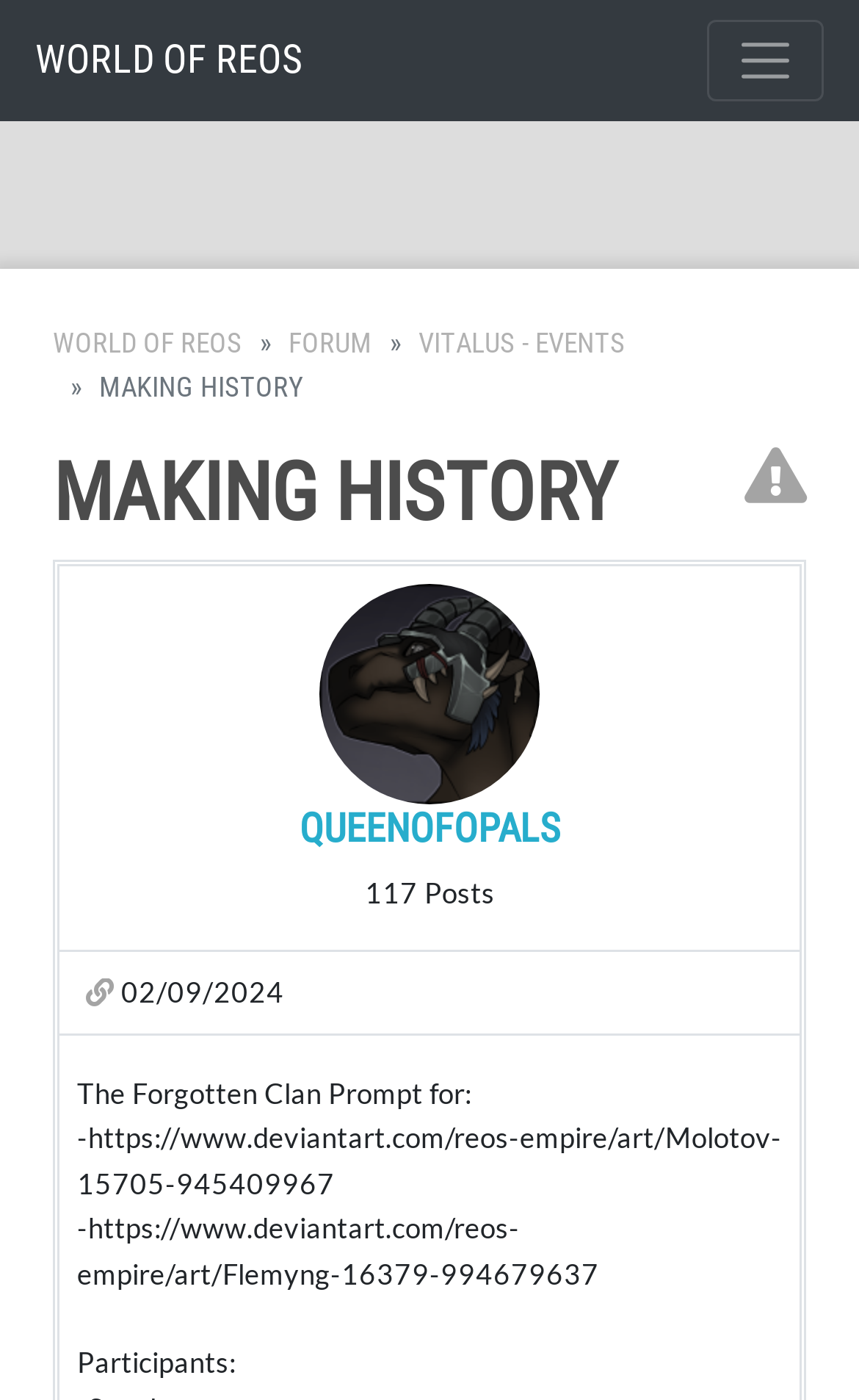How many posts does the author have?
Based on the visual content, answer with a single word or a brief phrase.

117